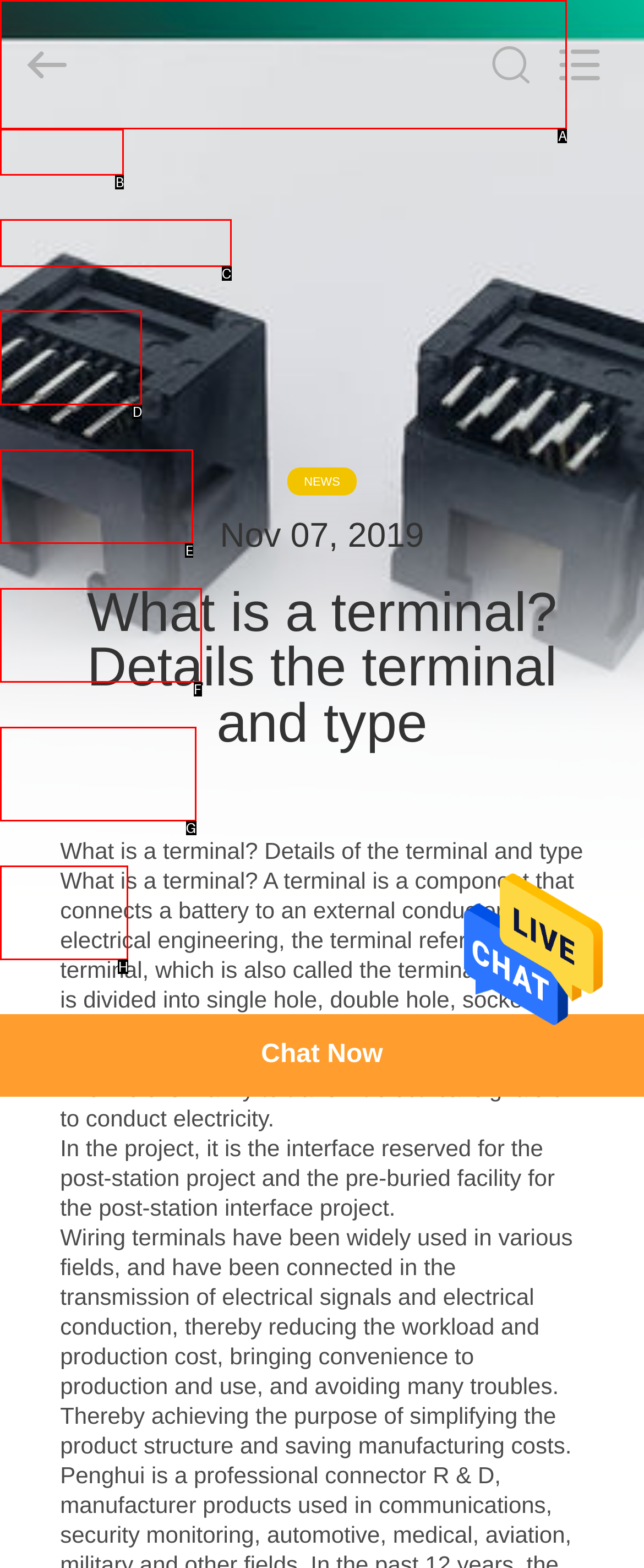Determine which HTML element to click for this task: View PRODUCTS Provide the letter of the selected choice.

C